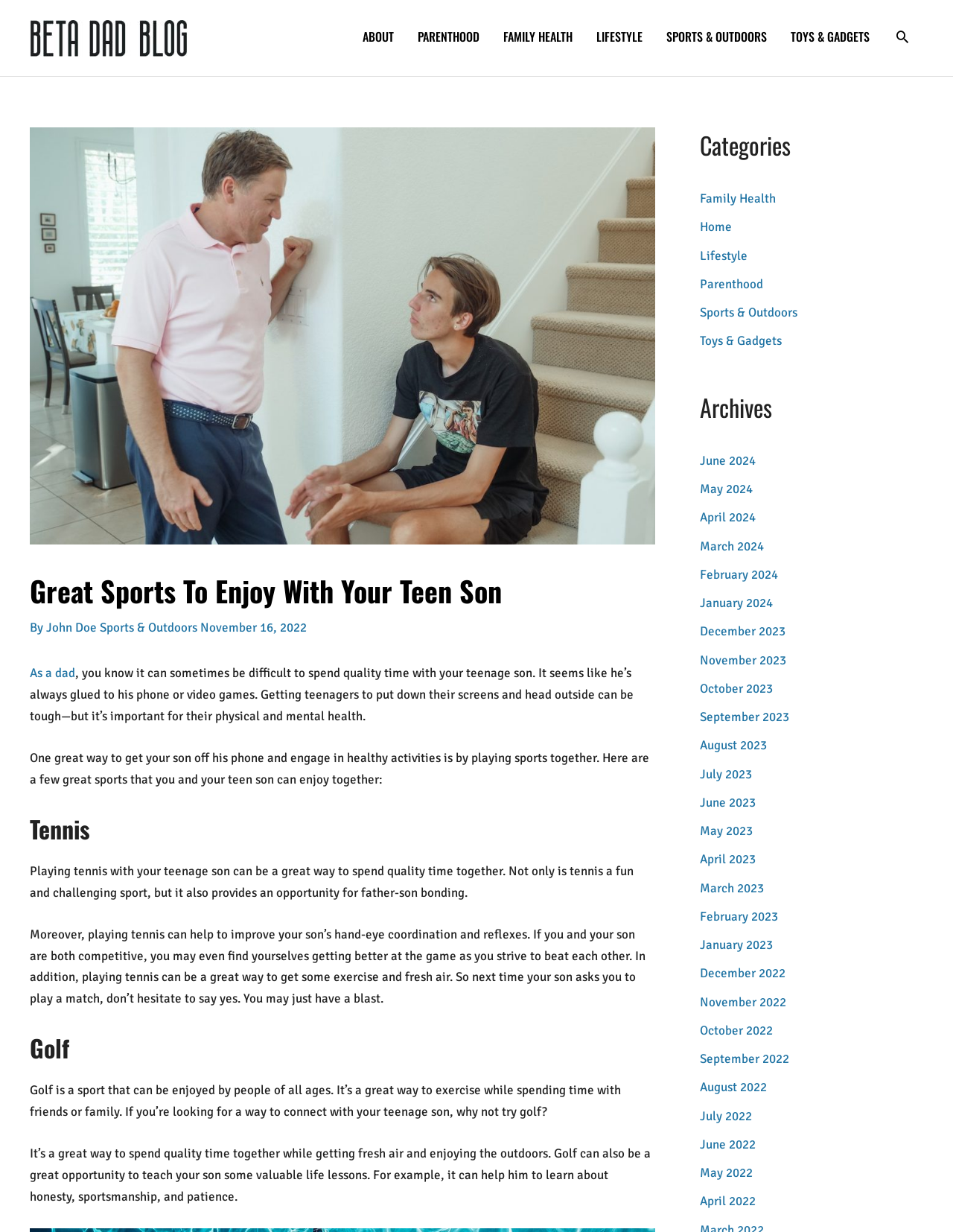By analyzing the image, answer the following question with a detailed response: What is the purpose of playing tennis with a teenage son?

According to the article, playing tennis with a teenage son can be a great way to spend quality time together, improve hand-eye coordination and reflexes, and get some exercise and fresh air, thus promoting bonding and physical activity.